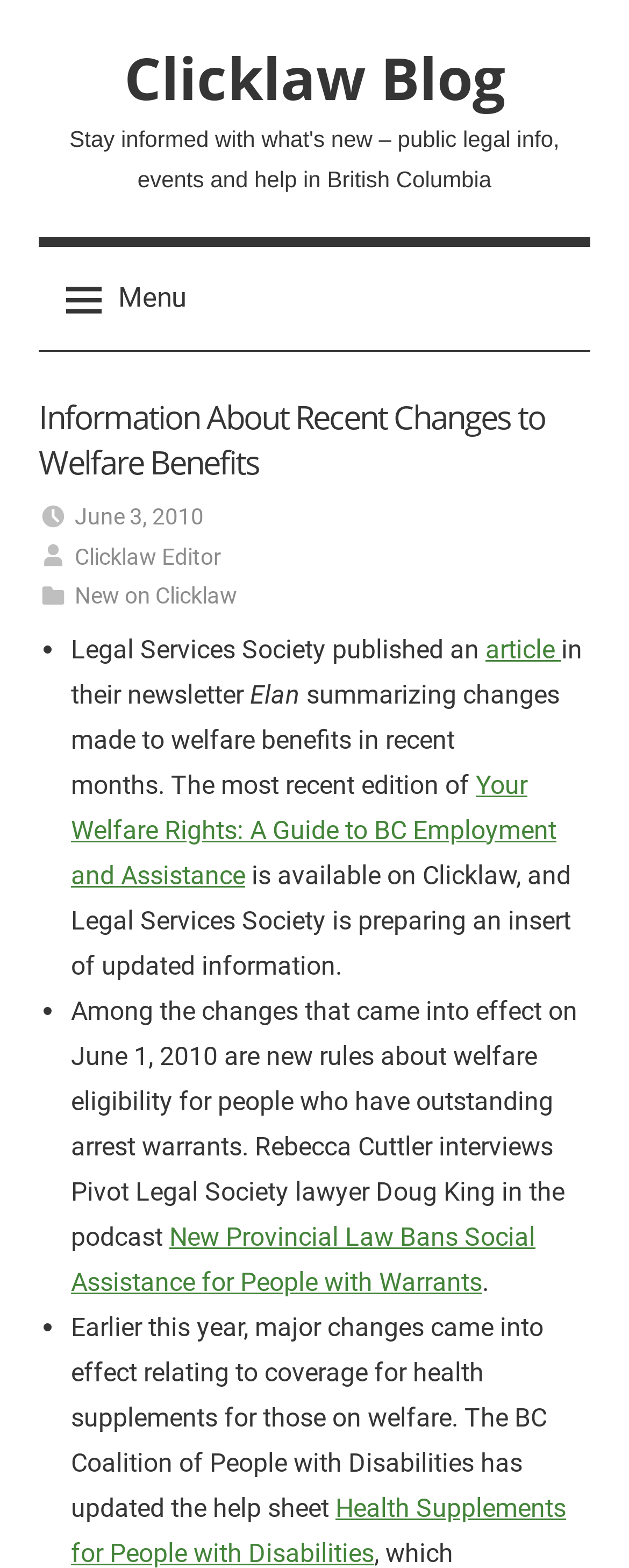Please identify the bounding box coordinates of the region to click in order to complete the given instruction: "Click the Clicklaw Blog link". The coordinates should be four float numbers between 0 and 1, i.e., [left, top, right, bottom].

[0.197, 0.025, 0.803, 0.075]